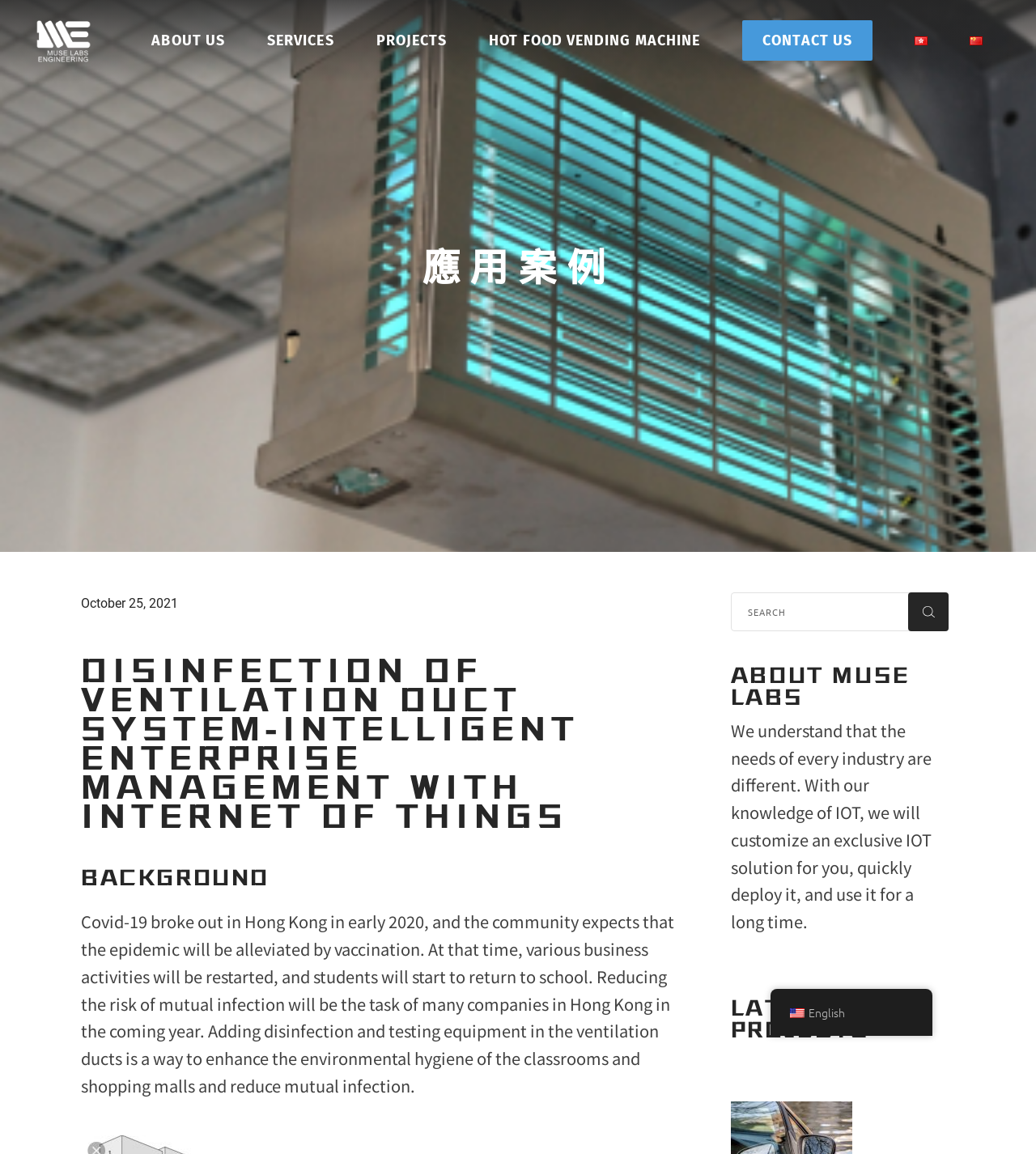Given the description "parent_node: ABOUT US", provide the bounding box coordinates of the corresponding UI element.

[0.031, 0.0, 0.091, 0.07]